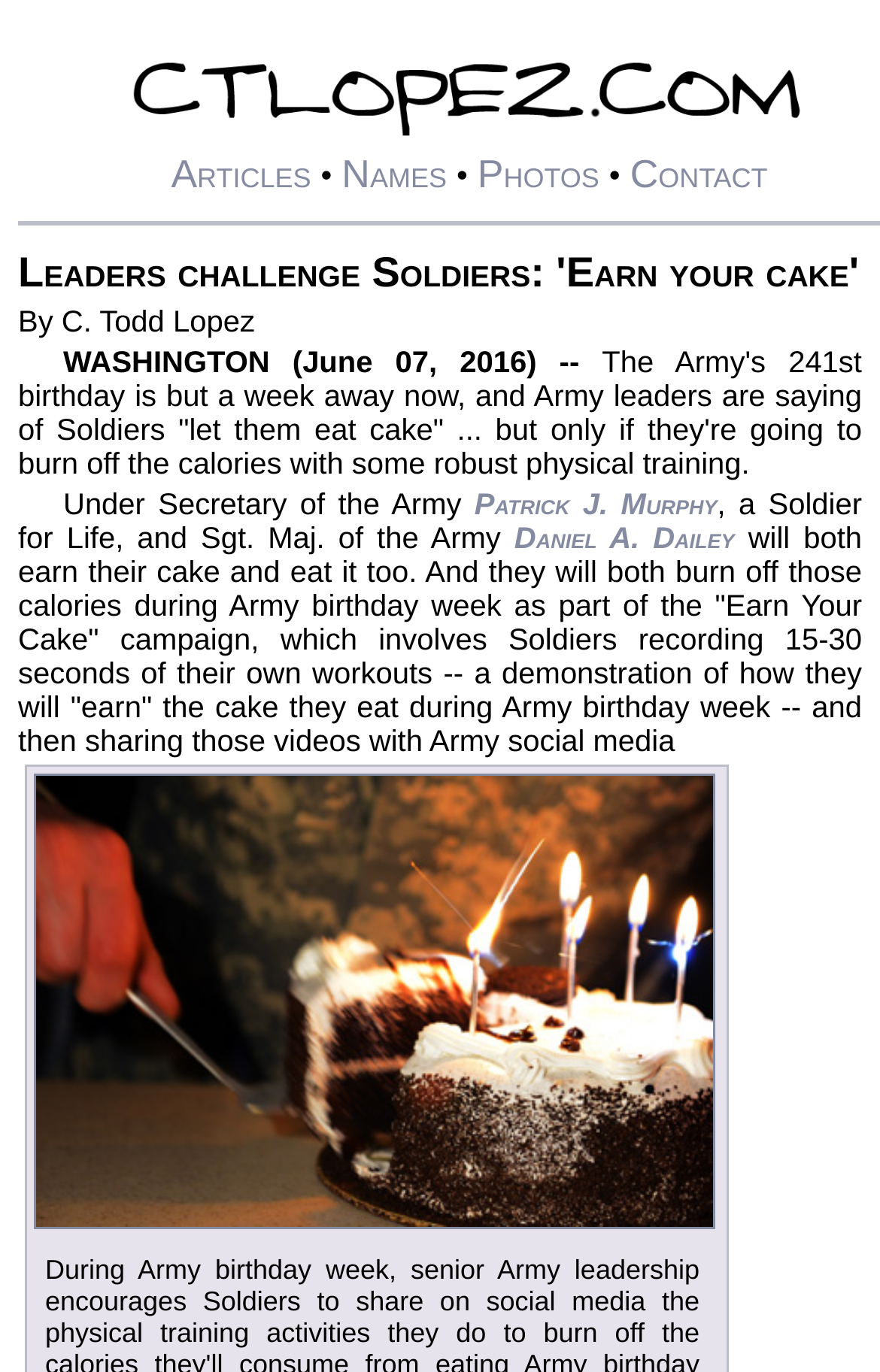Can you provide the bounding box coordinates for the element that should be clicked to implement the instruction: "Go to the 'Photos' section"?

[0.543, 0.109, 0.681, 0.142]